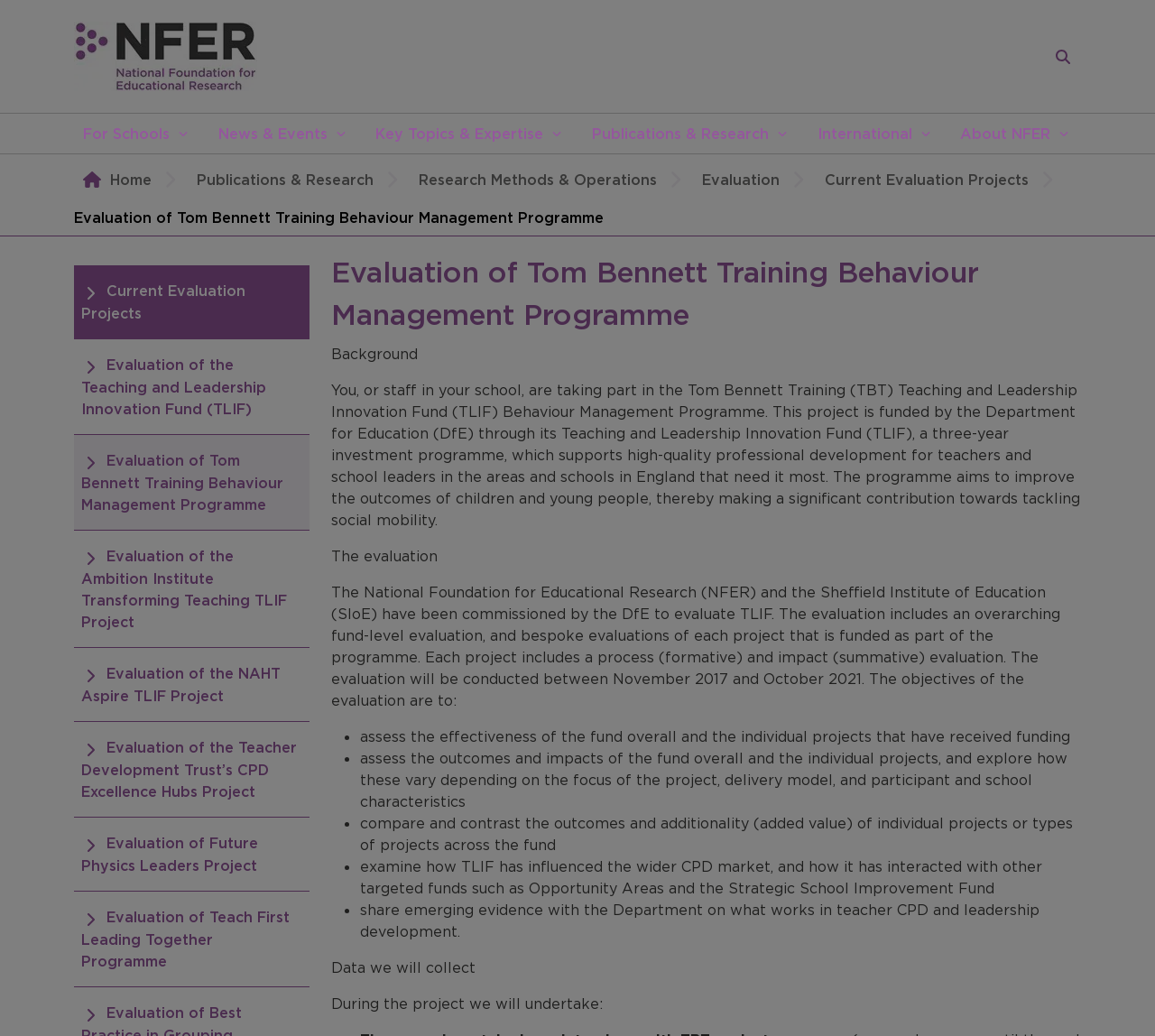Pinpoint the bounding box coordinates of the clickable element to carry out the following instruction: "View 'Evaluation of Tom Bennett Training Behaviour Management Programme'."

[0.287, 0.242, 0.936, 0.324]